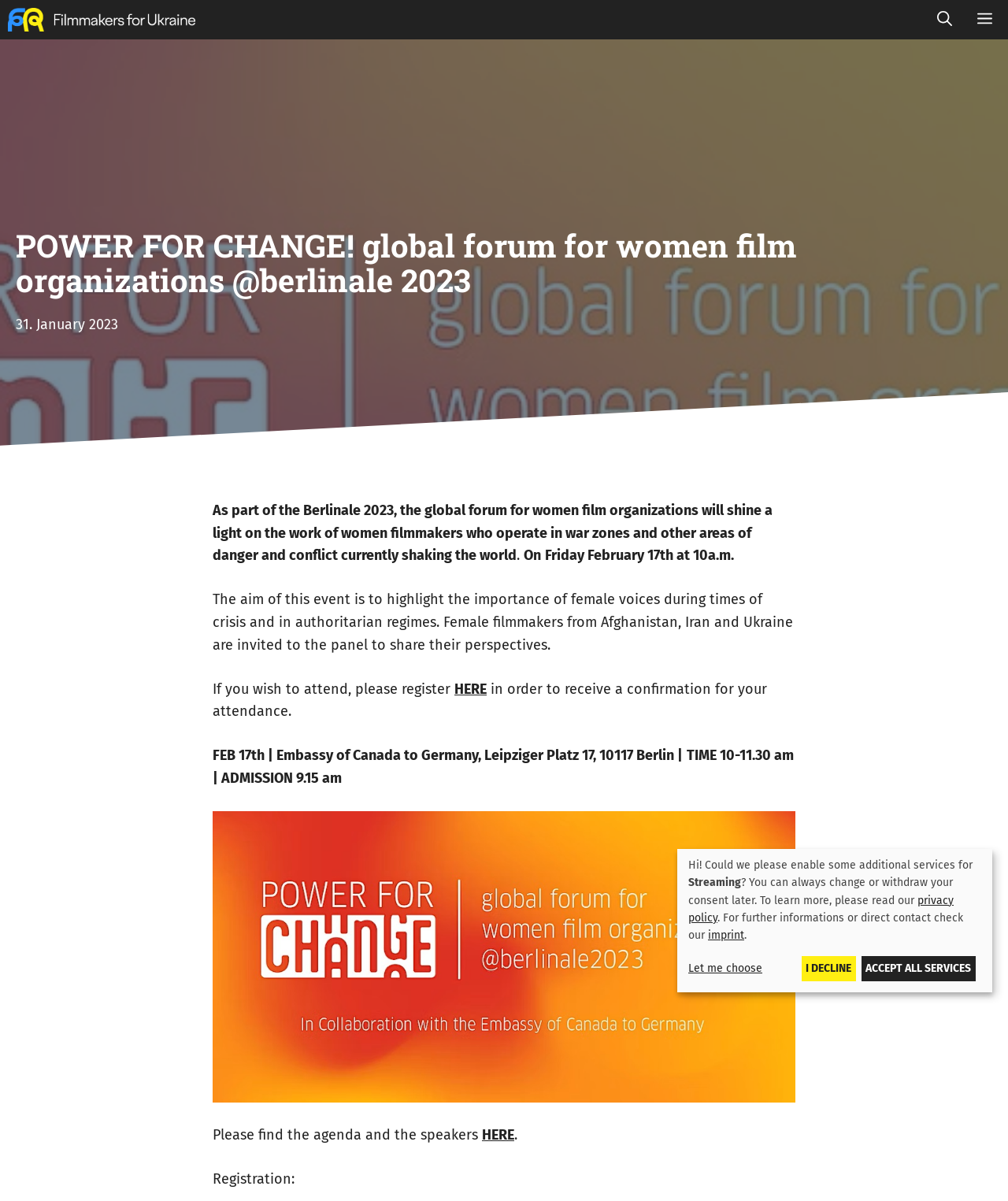Please specify the bounding box coordinates of the region to click in order to perform the following instruction: "View '5 Dental Emergencies and What You Need To Do'".

None